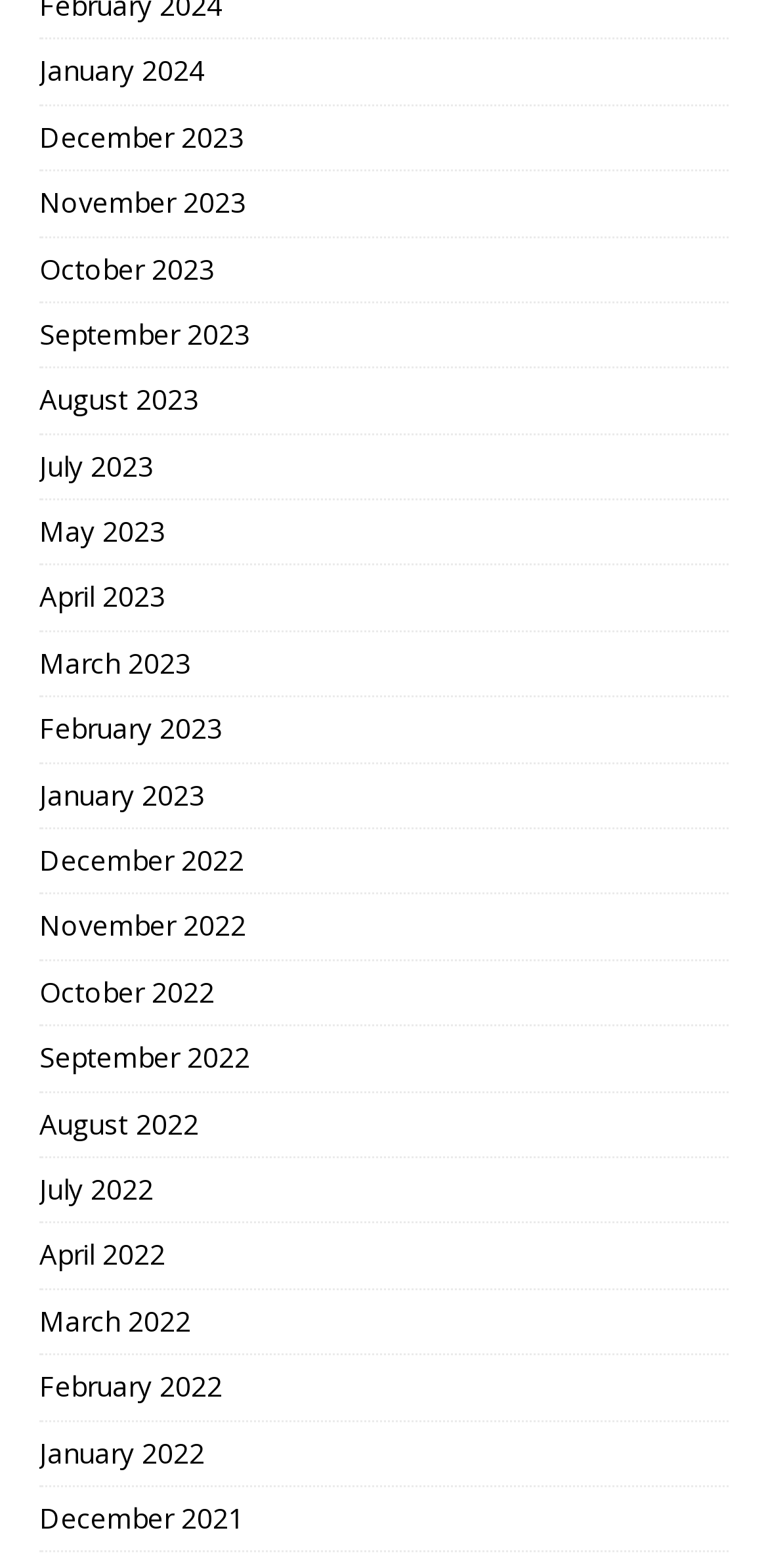How many months are listed on the webpage?
Provide a detailed and extensive answer to the question.

I counted the number of link elements with month and year text, and there are 24 of them, ranging from January 2021 to December 2024.